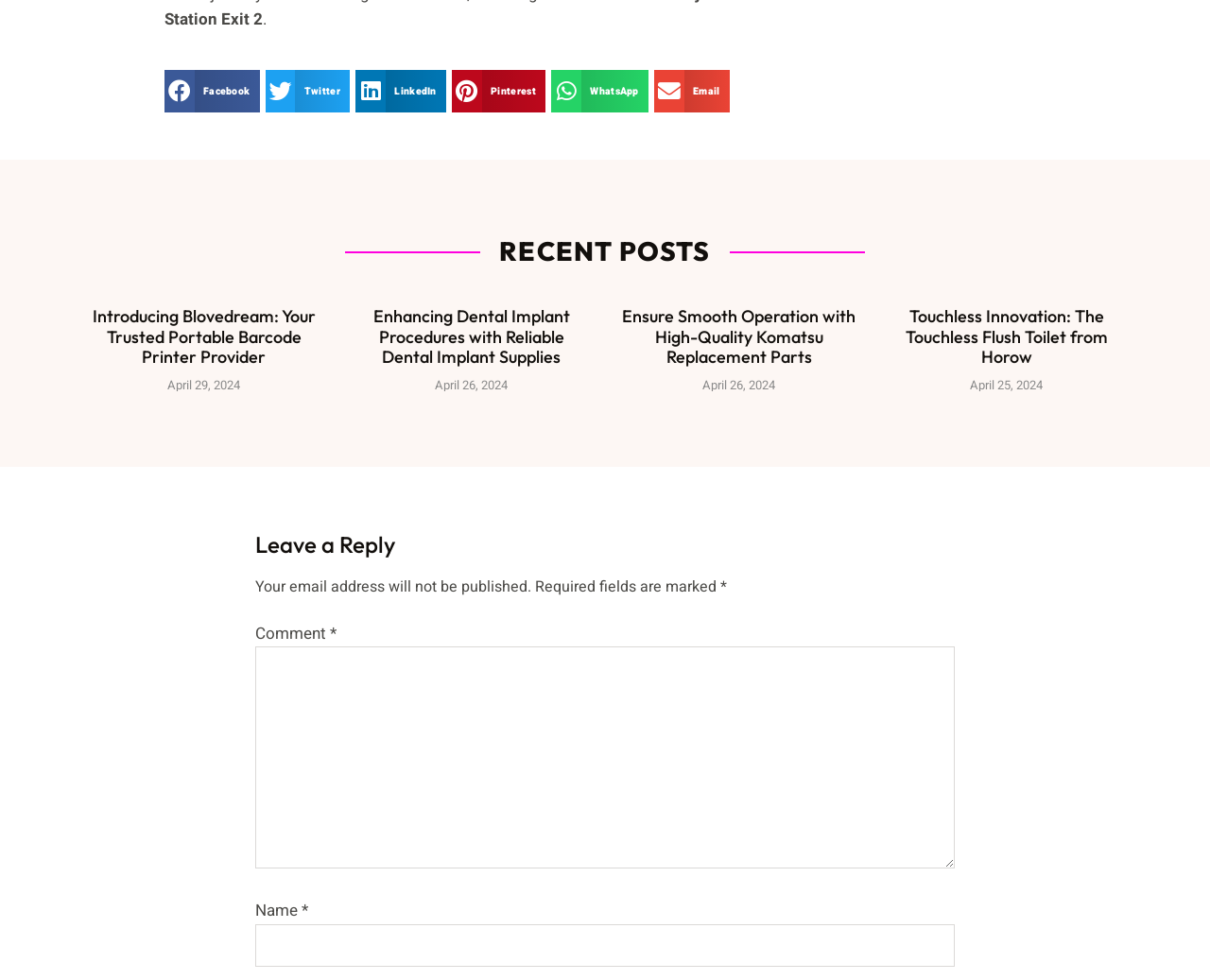Predict the bounding box for the UI component with the following description: "parent_node: Comment * name="comment"".

[0.211, 0.659, 0.789, 0.887]